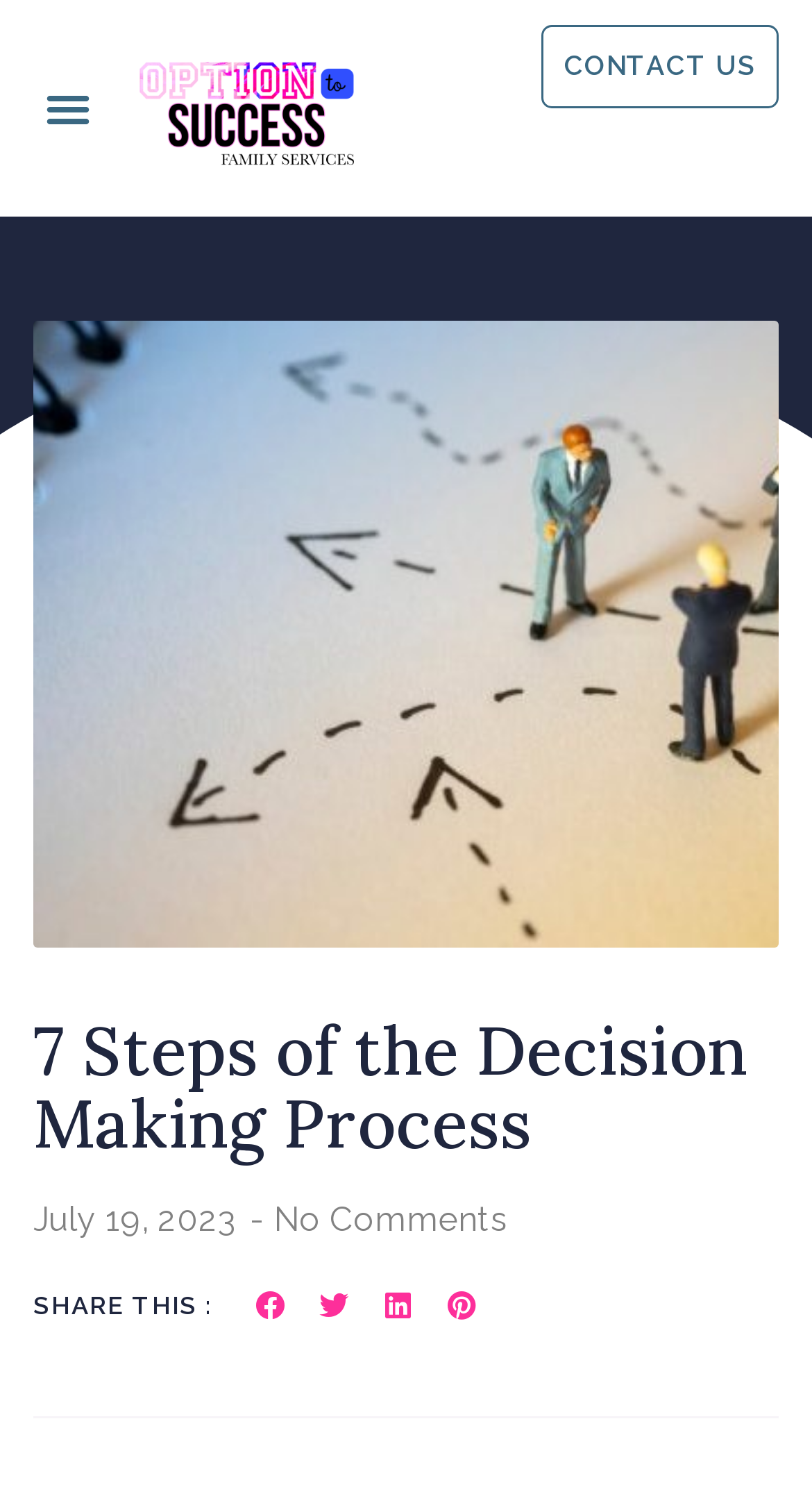Given the description Menu, predict the bounding box coordinates of the UI element. Ensure the coordinates are in the format (top-left x, top-left y, bottom-right x, bottom-right y) and all values are between 0 and 1.

[0.041, 0.049, 0.126, 0.095]